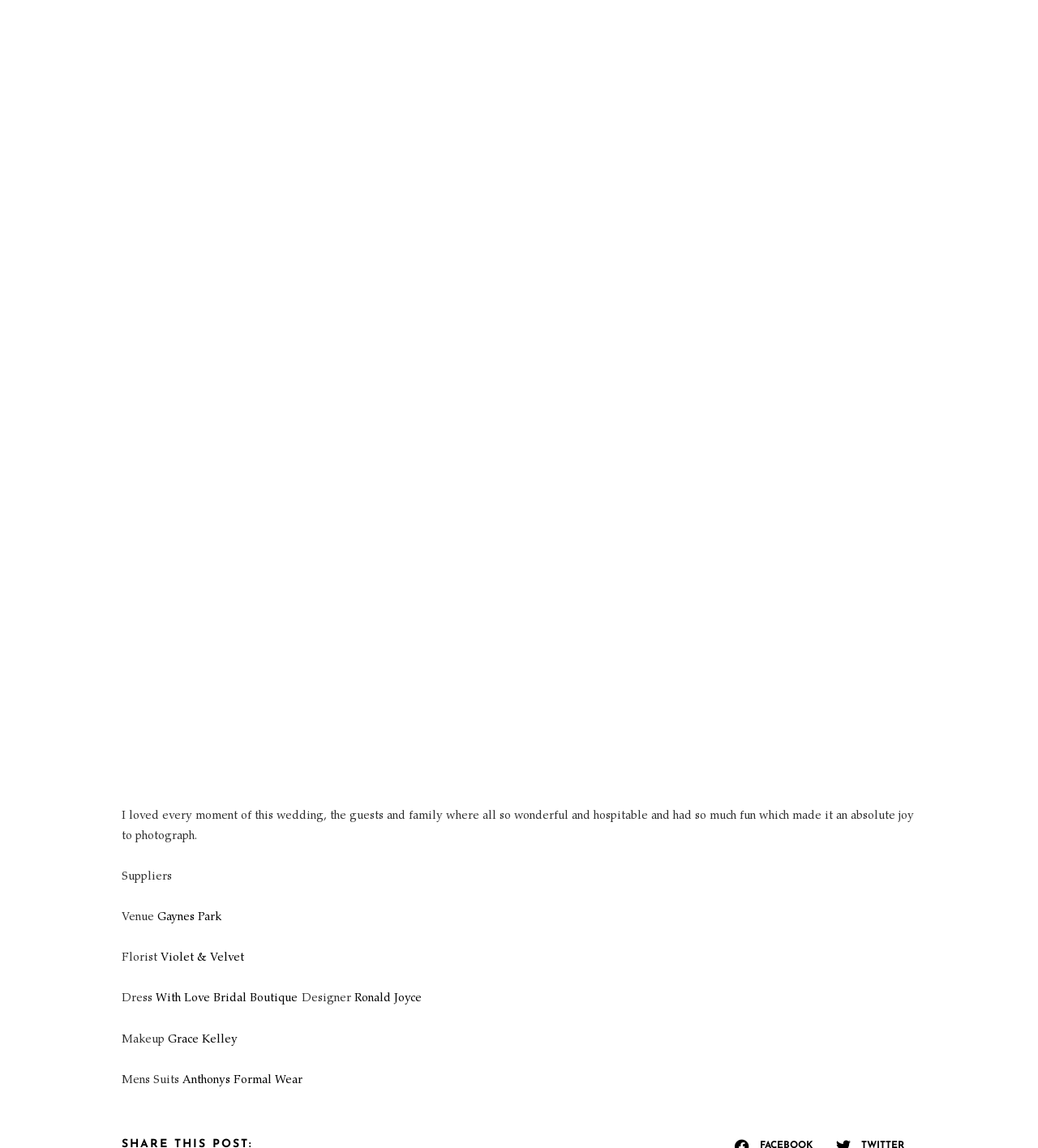Please provide a one-word or phrase answer to the question: 
Who is the designer of the wedding dress?

Ronald Joyce